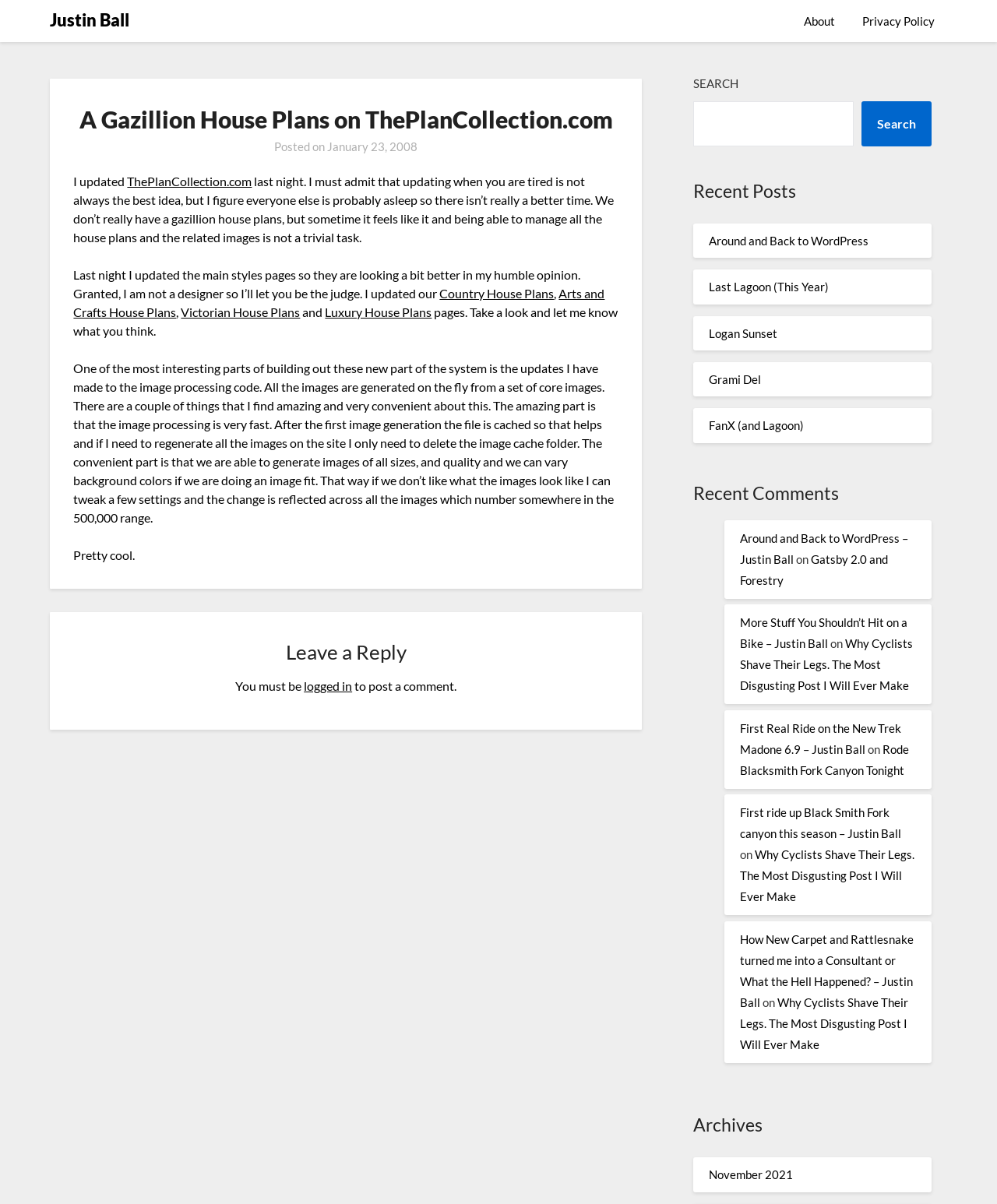What is the purpose of the image processing code?
Look at the screenshot and give a one-word or phrase answer.

To generate images of all sizes and quality